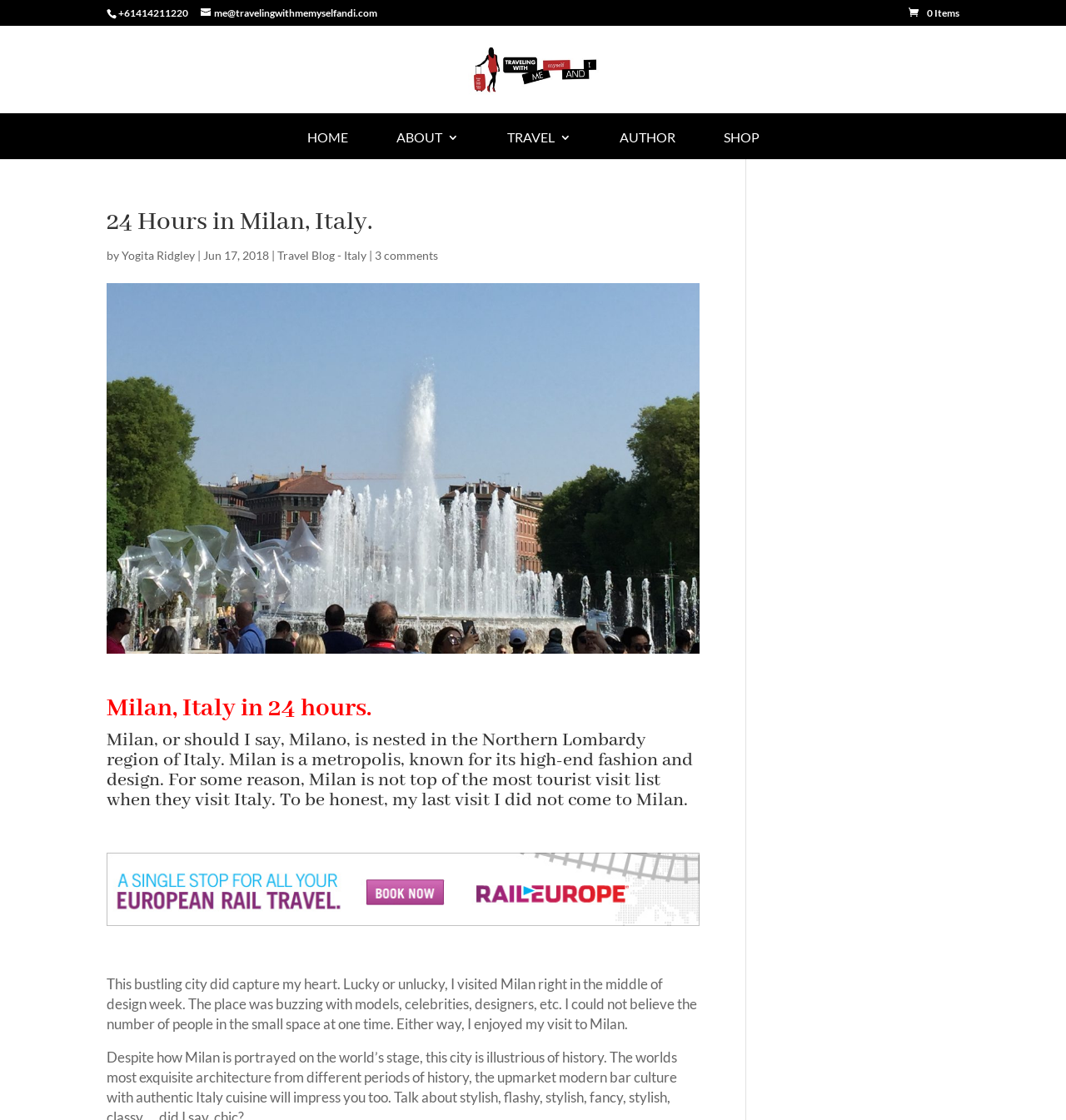What is the name of the website?
Please provide a comprehensive and detailed answer to the question.

The name of the website can be found by looking at the link 'Traveling with Me, Myself & I' which is located at the top of the webpage.